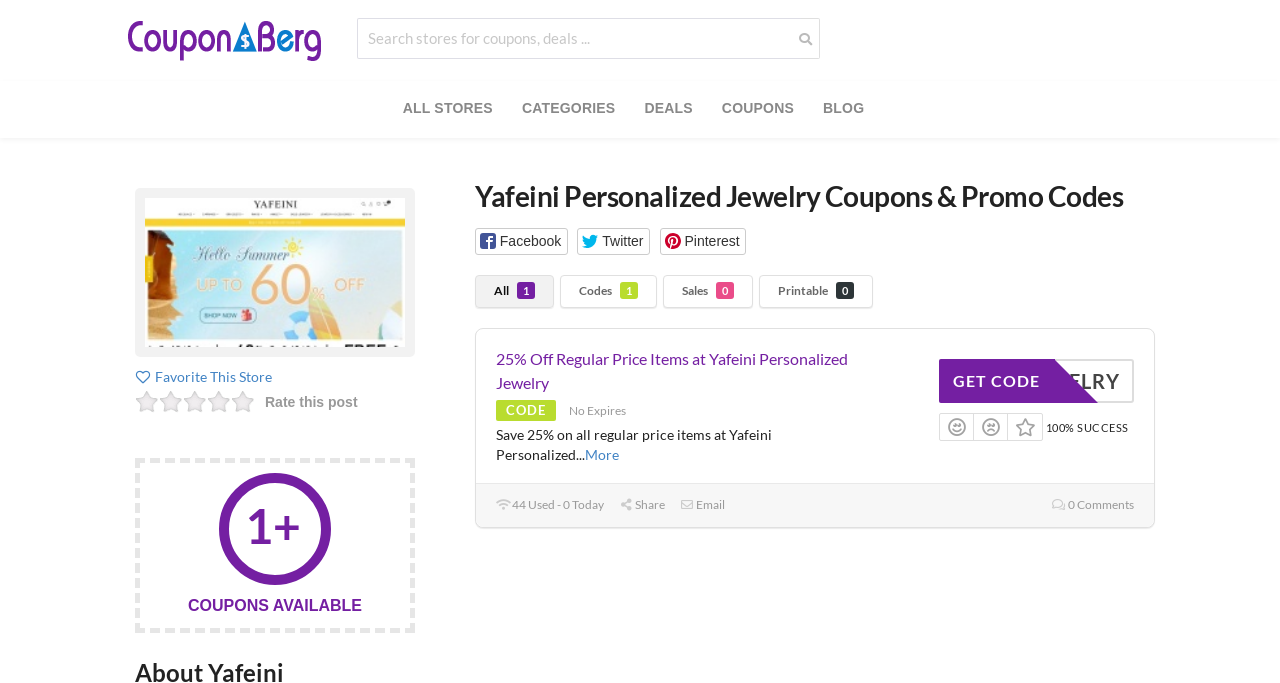What is the coupon code for 25% off regular price items?
Based on the visual content, answer with a single word or a brief phrase.

Not provided